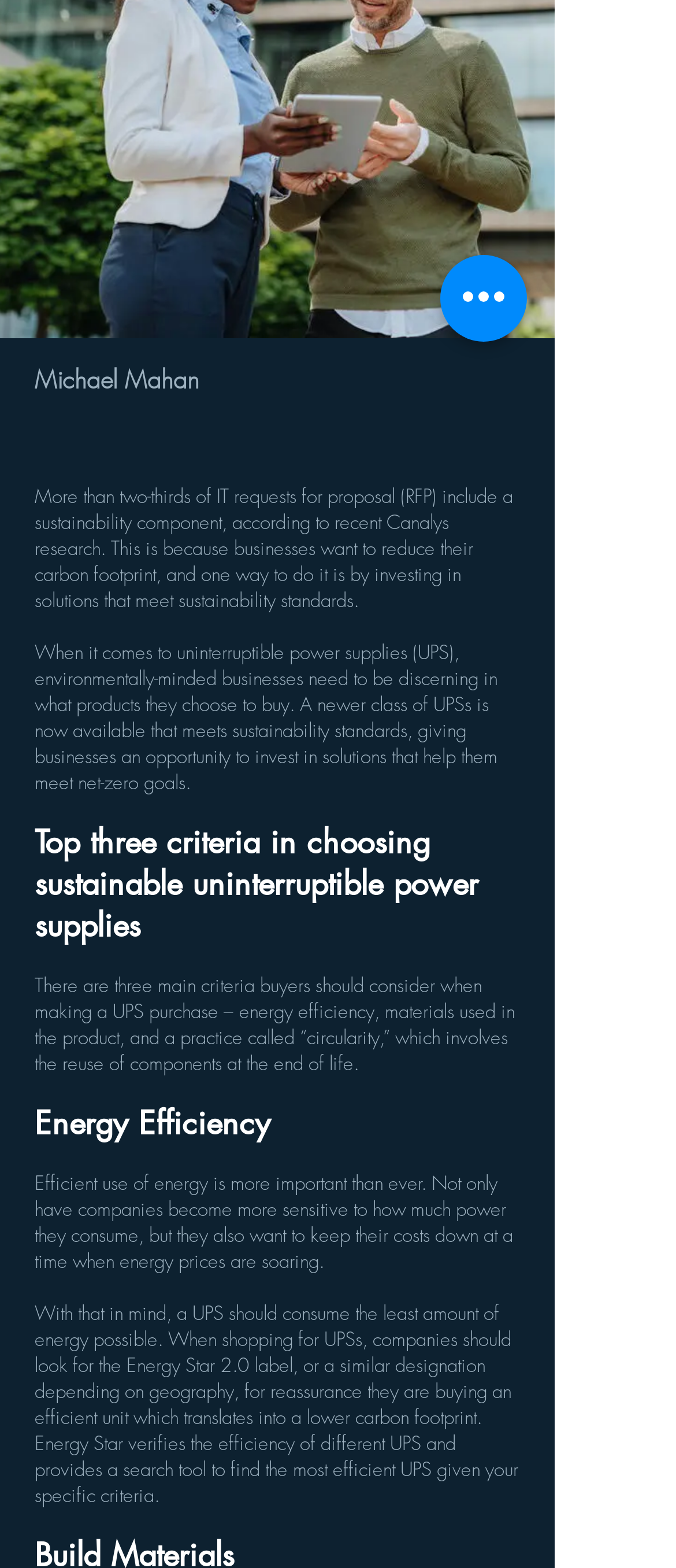Locate the bounding box of the UI element based on this description: "circularity". Provide four float numbers between 0 and 1 as [left, top, right, bottom].

[0.454, 0.652, 0.562, 0.669]